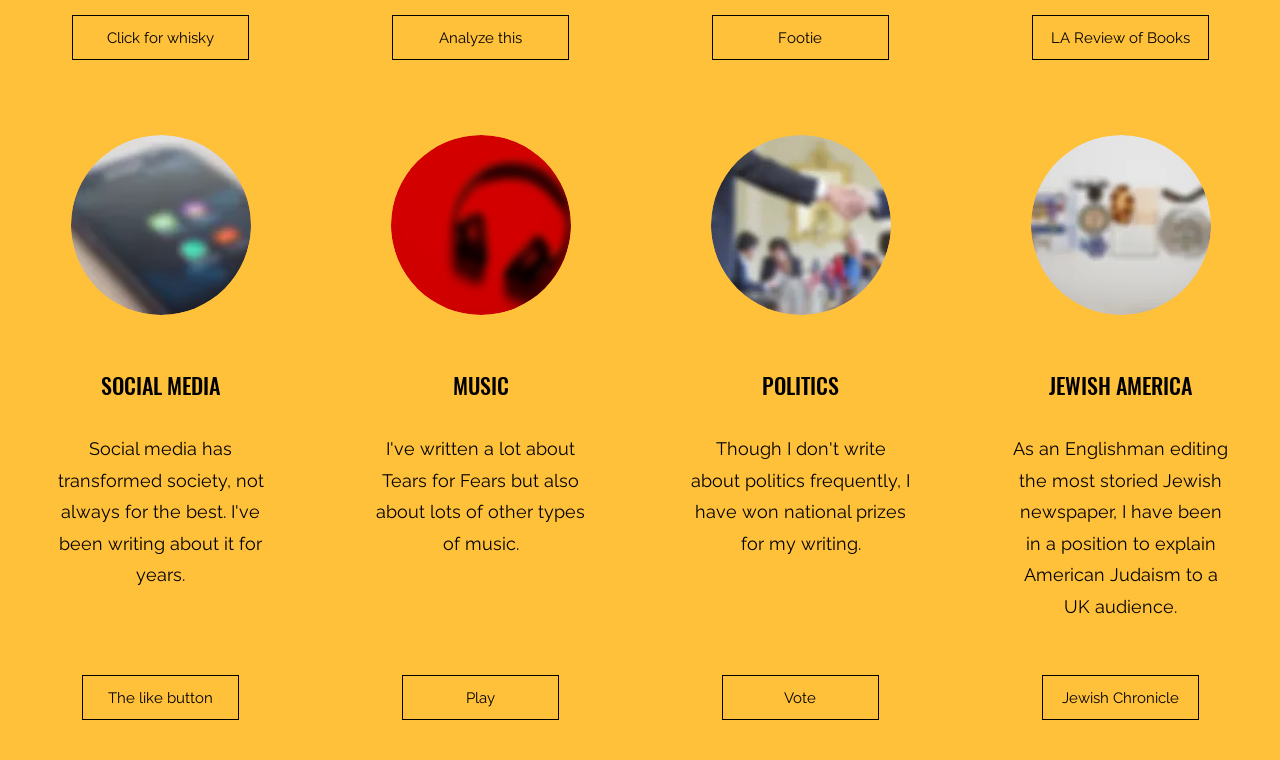Find the bounding box coordinates of the element you need to click on to perform this action: 'Read about Jewish America'. The coordinates should be represented by four float values between 0 and 1, in the format [left, top, right, bottom].

[0.789, 0.487, 0.961, 0.528]